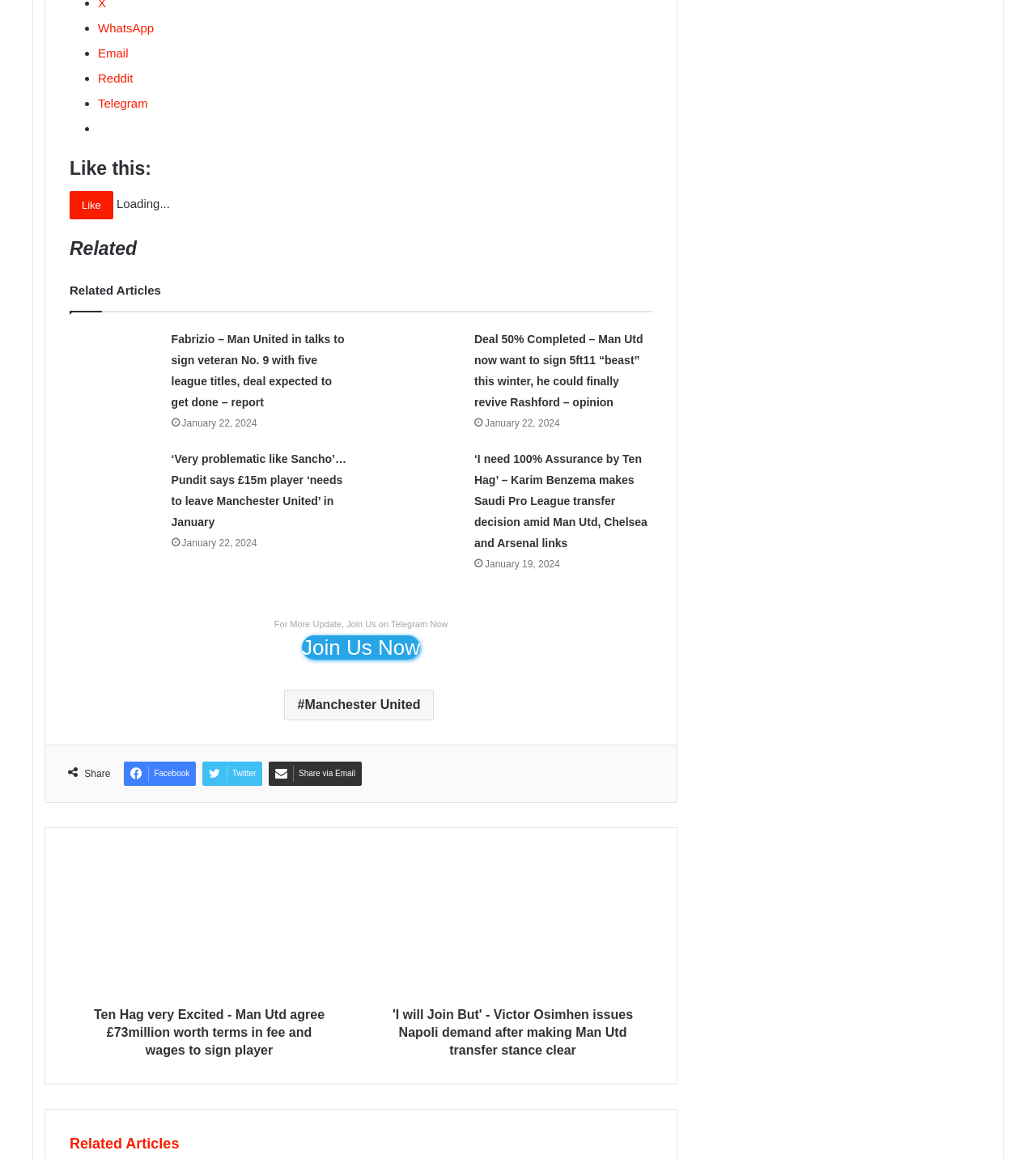Please mark the clickable region by giving the bounding box coordinates needed to complete this instruction: "Read the article 'Ten Hag very Excited - Man Utd agree £73million worth terms in fee and wages to sign player'".

[0.067, 0.861, 0.337, 0.914]